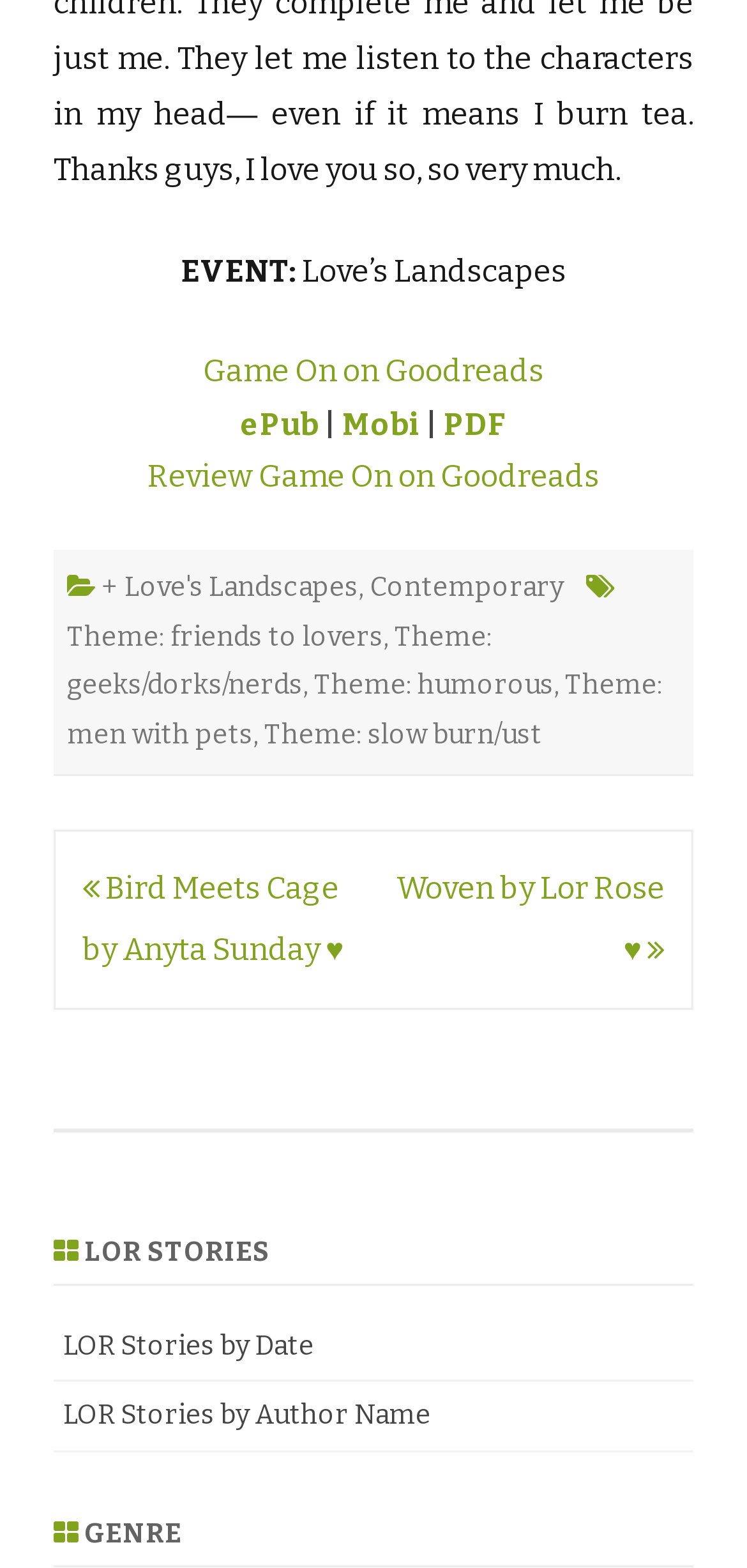Provide a single word or phrase to answer the given question: 
What are the two categories available for LOR stories?

by Date and by Author Name